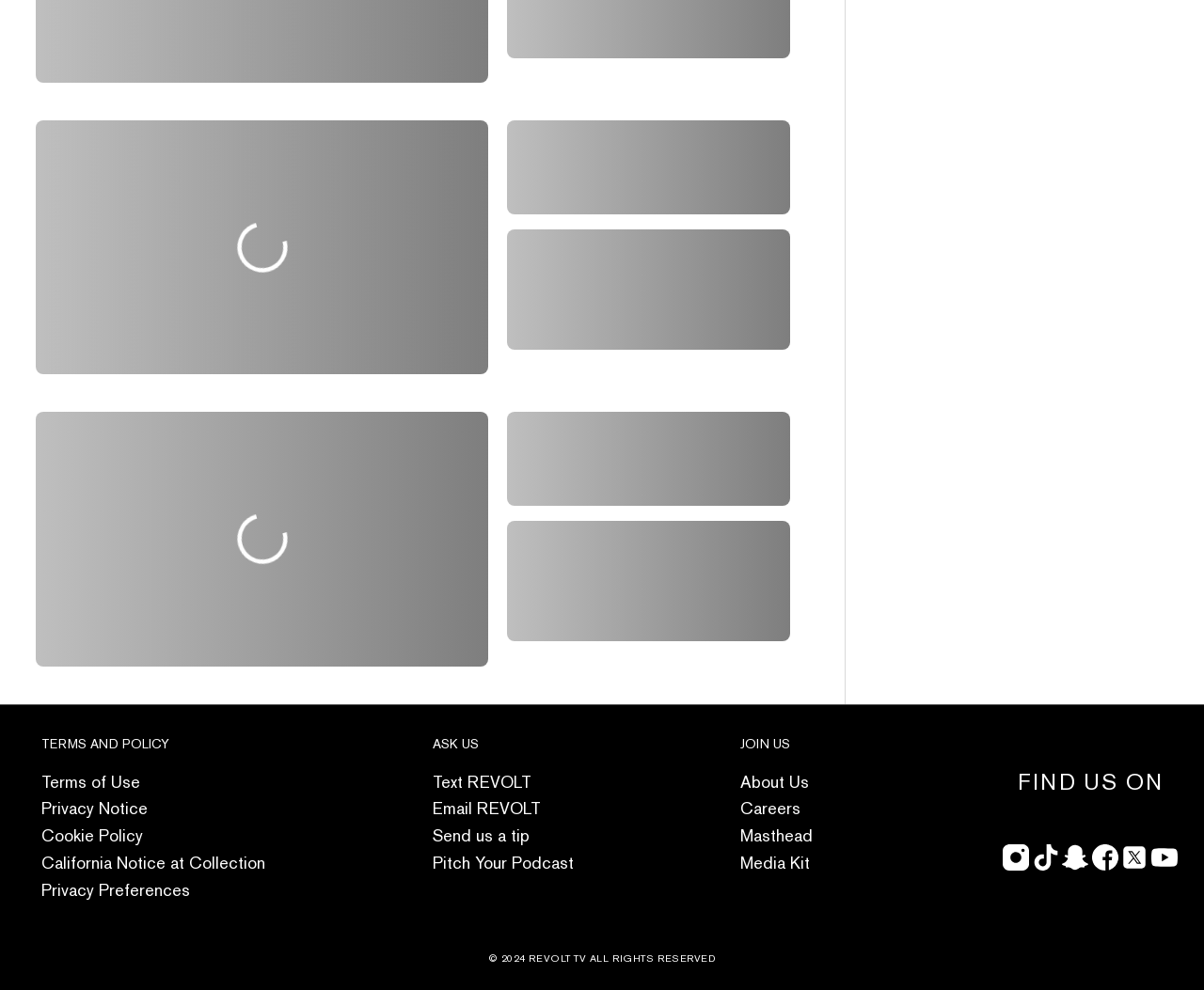Highlight the bounding box coordinates of the element you need to click to perform the following instruction: "Click Terms of Use."

[0.034, 0.778, 0.116, 0.8]